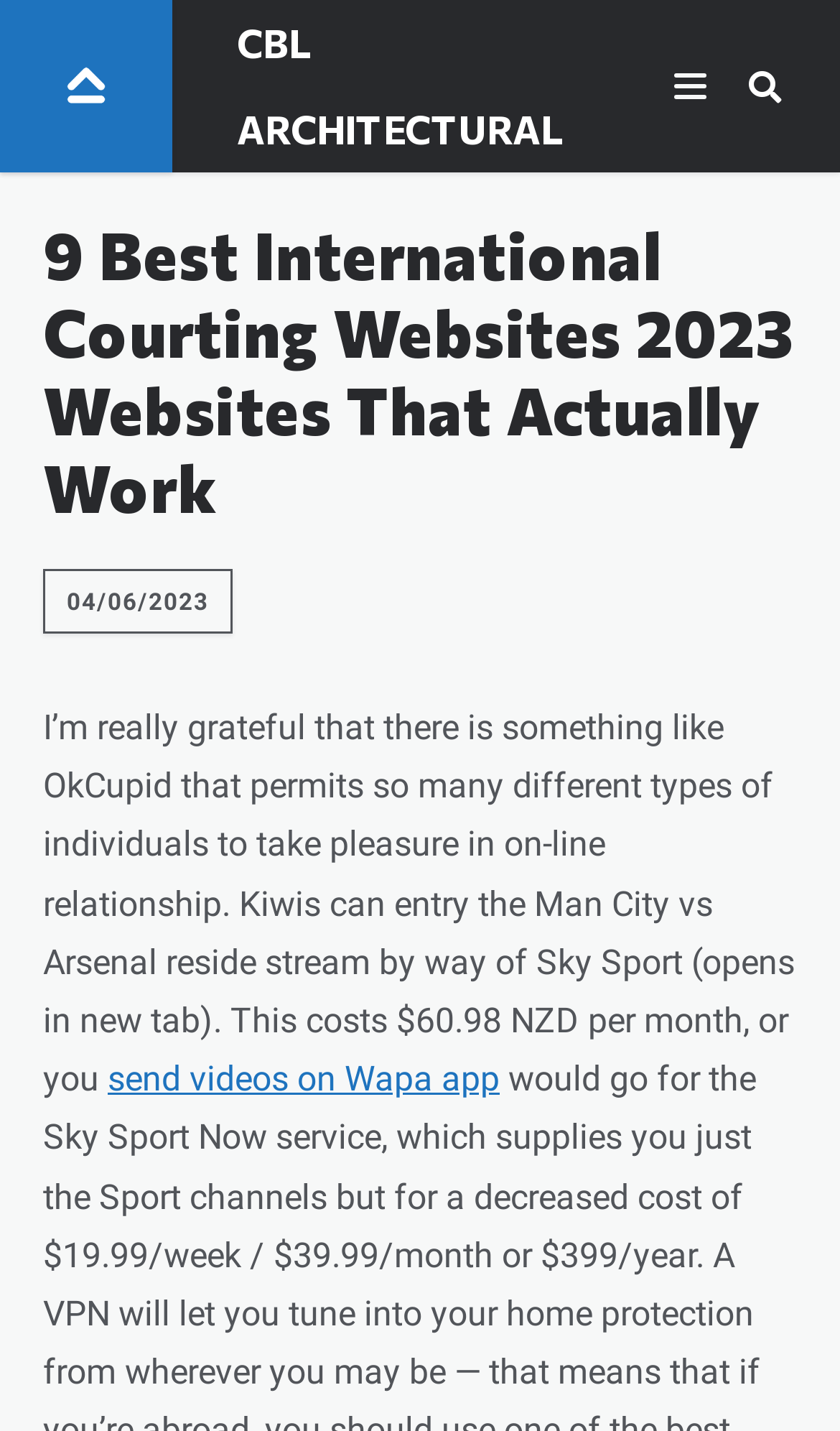Find the bounding box coordinates for the HTML element described as: "Submit". The coordinates should consist of four float values between 0 and 1, i.e., [left, top, right, bottom].

[0.897, 0.003, 0.949, 0.063]